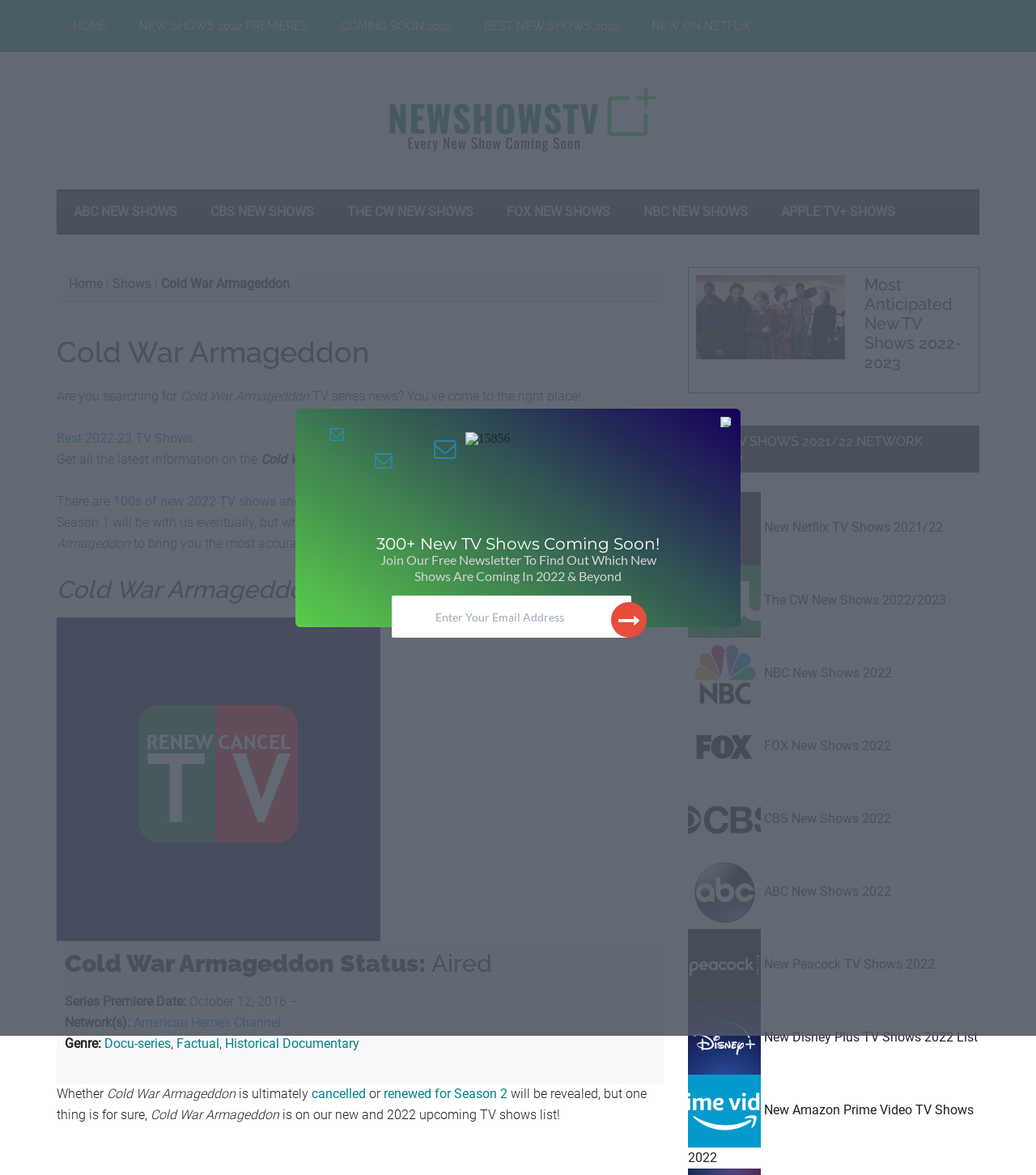What is the name of the TV show?
Please give a detailed answer to the question using the information shown in the image.

I found the answer by looking at the heading 'Cold War Armageddon 2022-23 TV Series' and the static text 'Cold War Armageddon' which appears multiple times on the webpage.